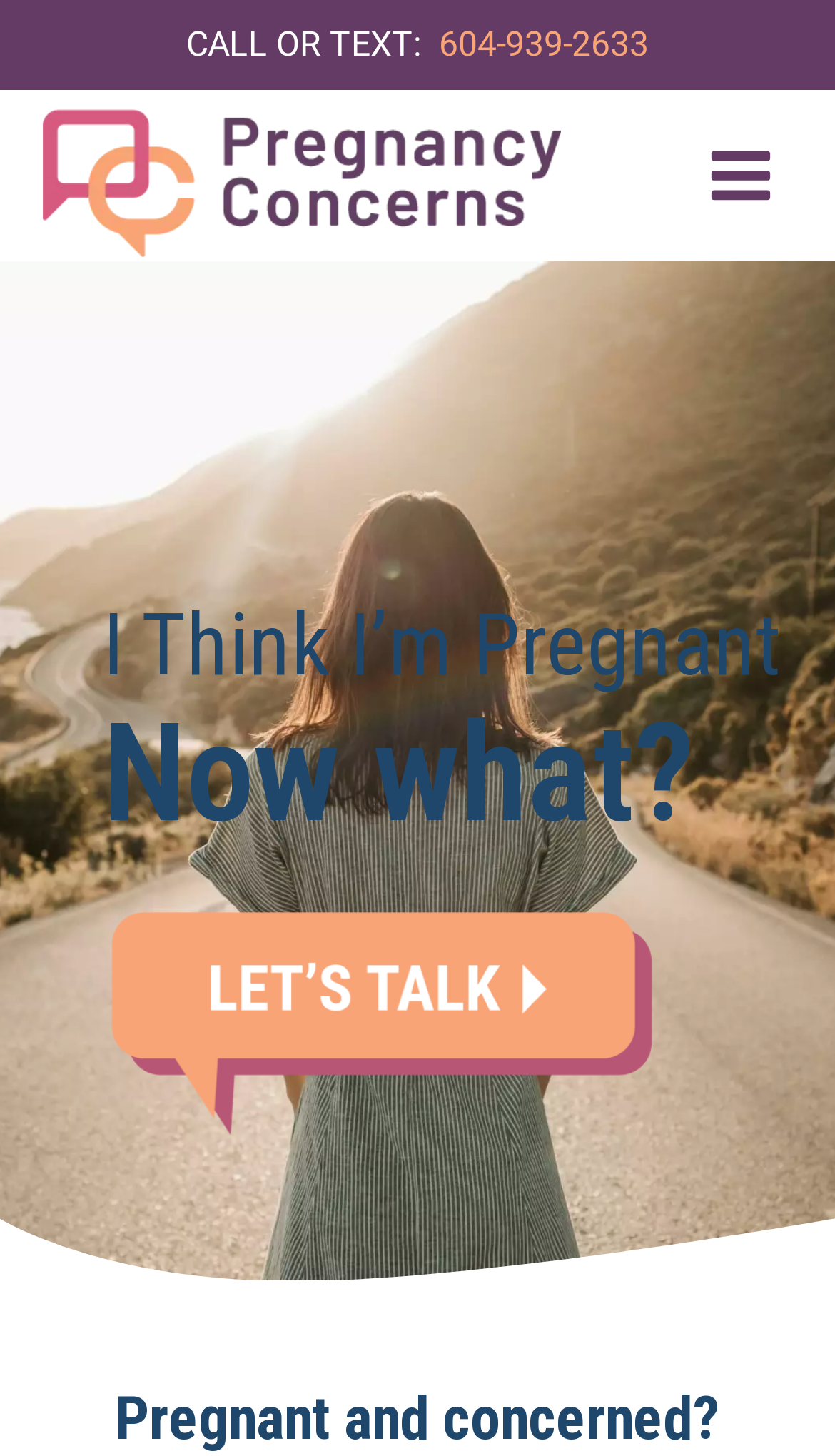From the element description: "604-939-2633", extract the bounding box coordinates of the UI element. The coordinates should be expressed as four float numbers between 0 and 1, in the order [left, top, right, bottom].

[0.526, 0.016, 0.777, 0.044]